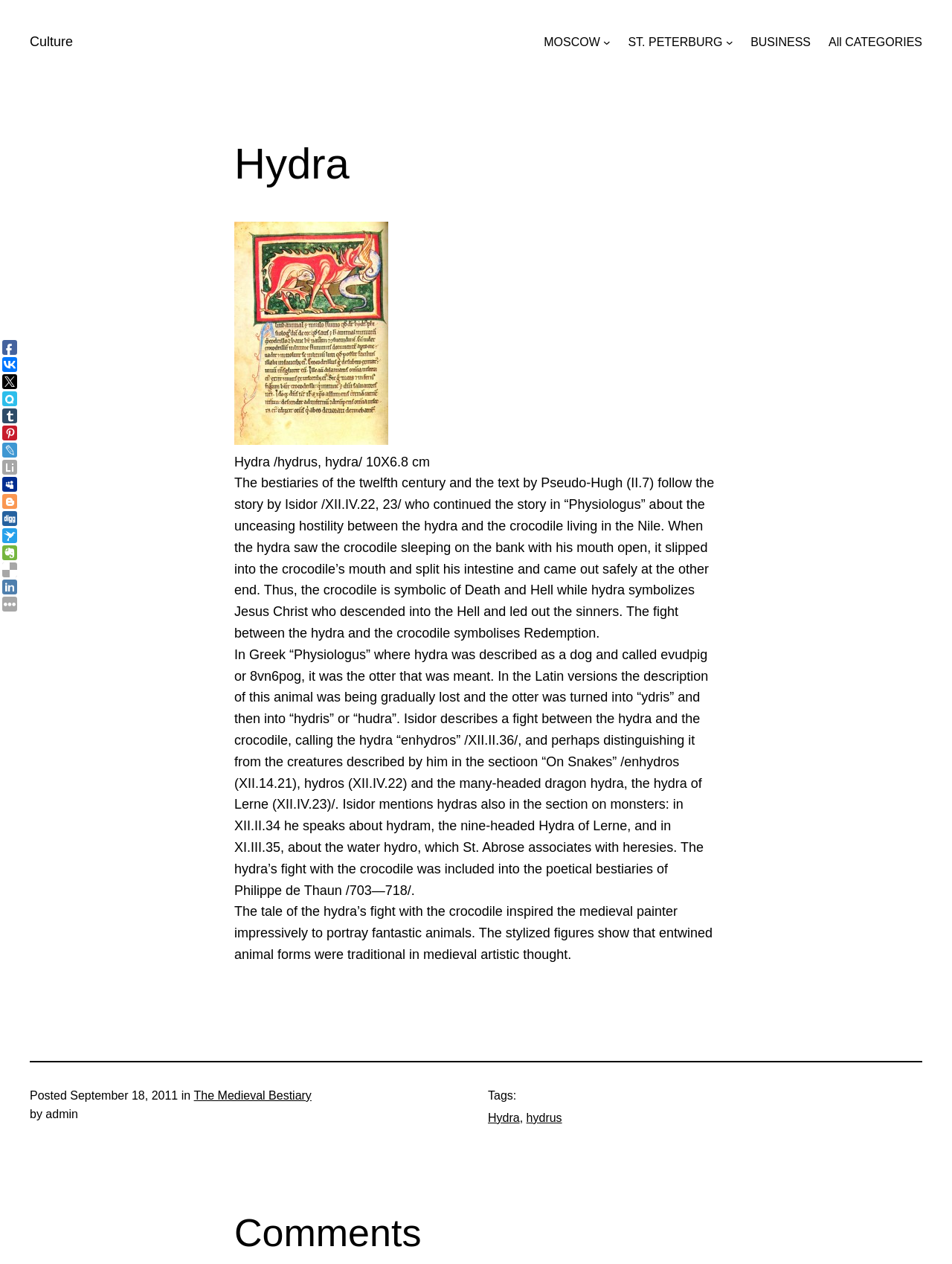Give a concise answer using one word or a phrase to the following question:
How many social media platforms are available for sharing?

15